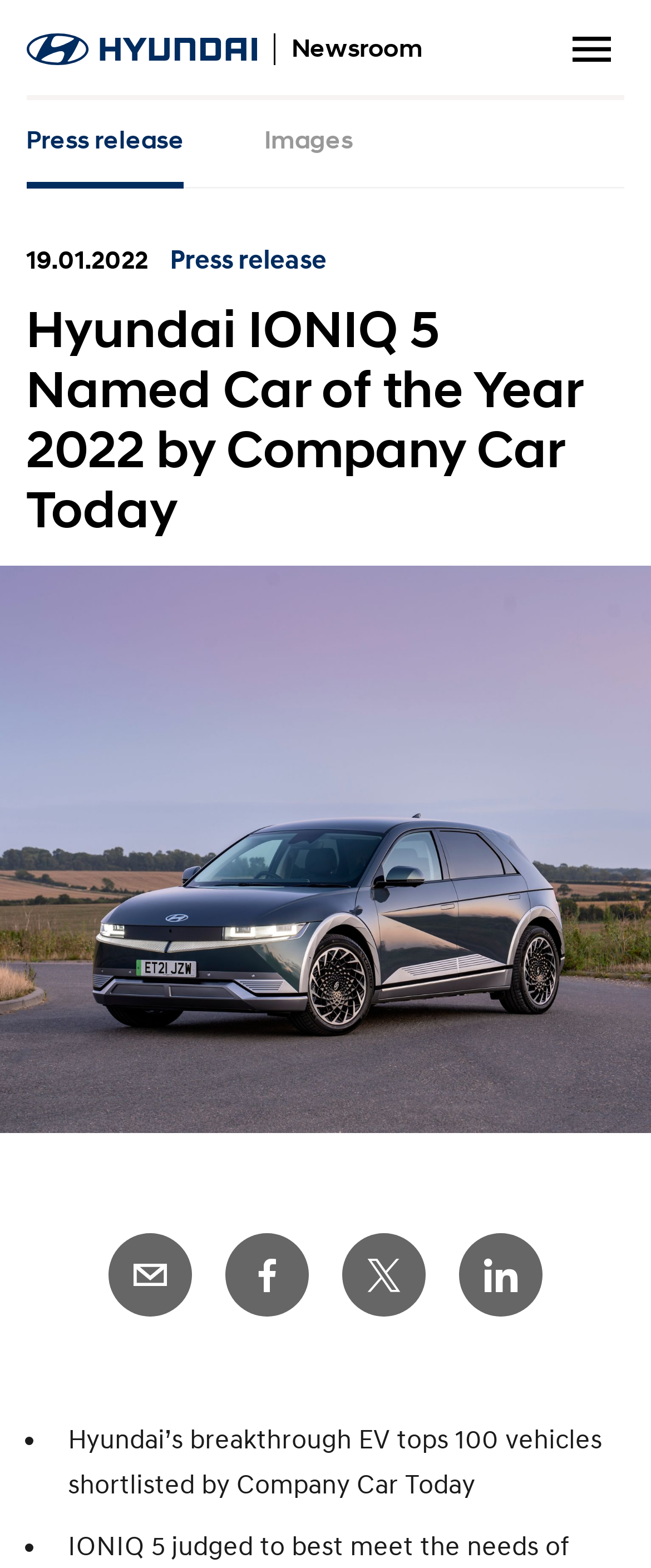What is the name of the car that won the award?
Using the visual information, respond with a single word or phrase.

Hyundai IONIQ 5